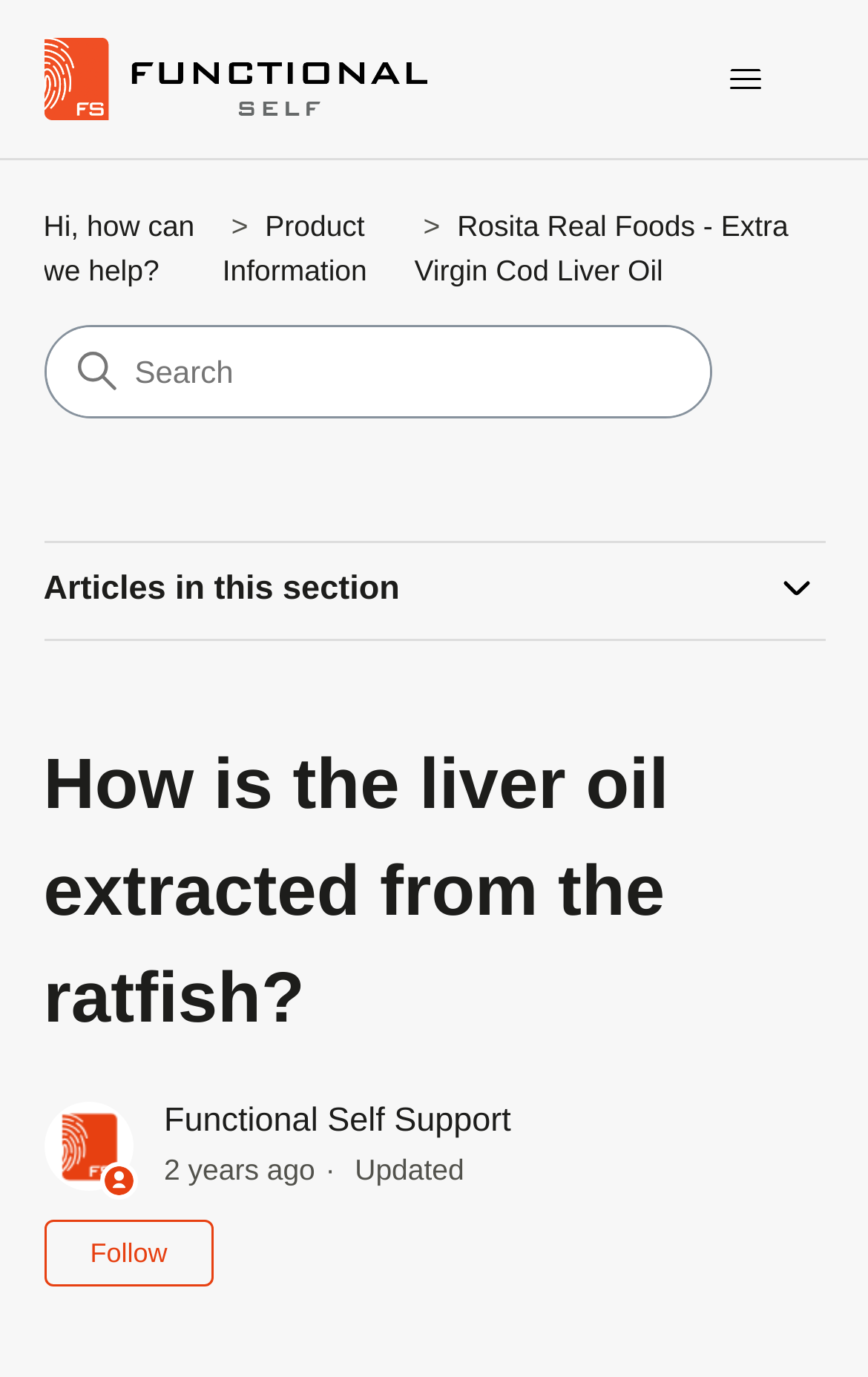Calculate the bounding box coordinates of the UI element given the description: "Product Information".

[0.256, 0.152, 0.423, 0.208]